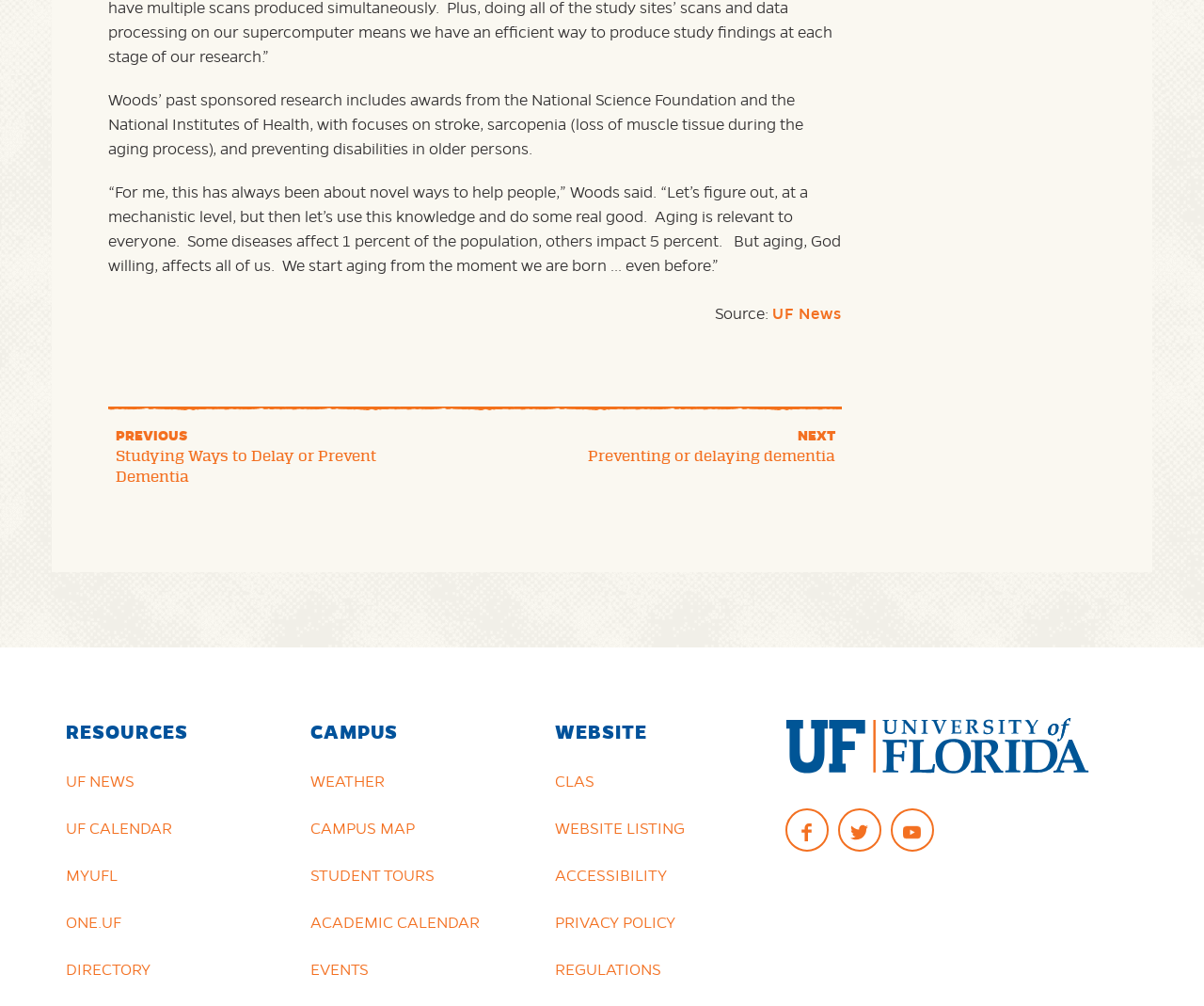What are the social media platforms listed?
Look at the image and respond with a one-word or short phrase answer.

Facebook, Twitter, YouTube